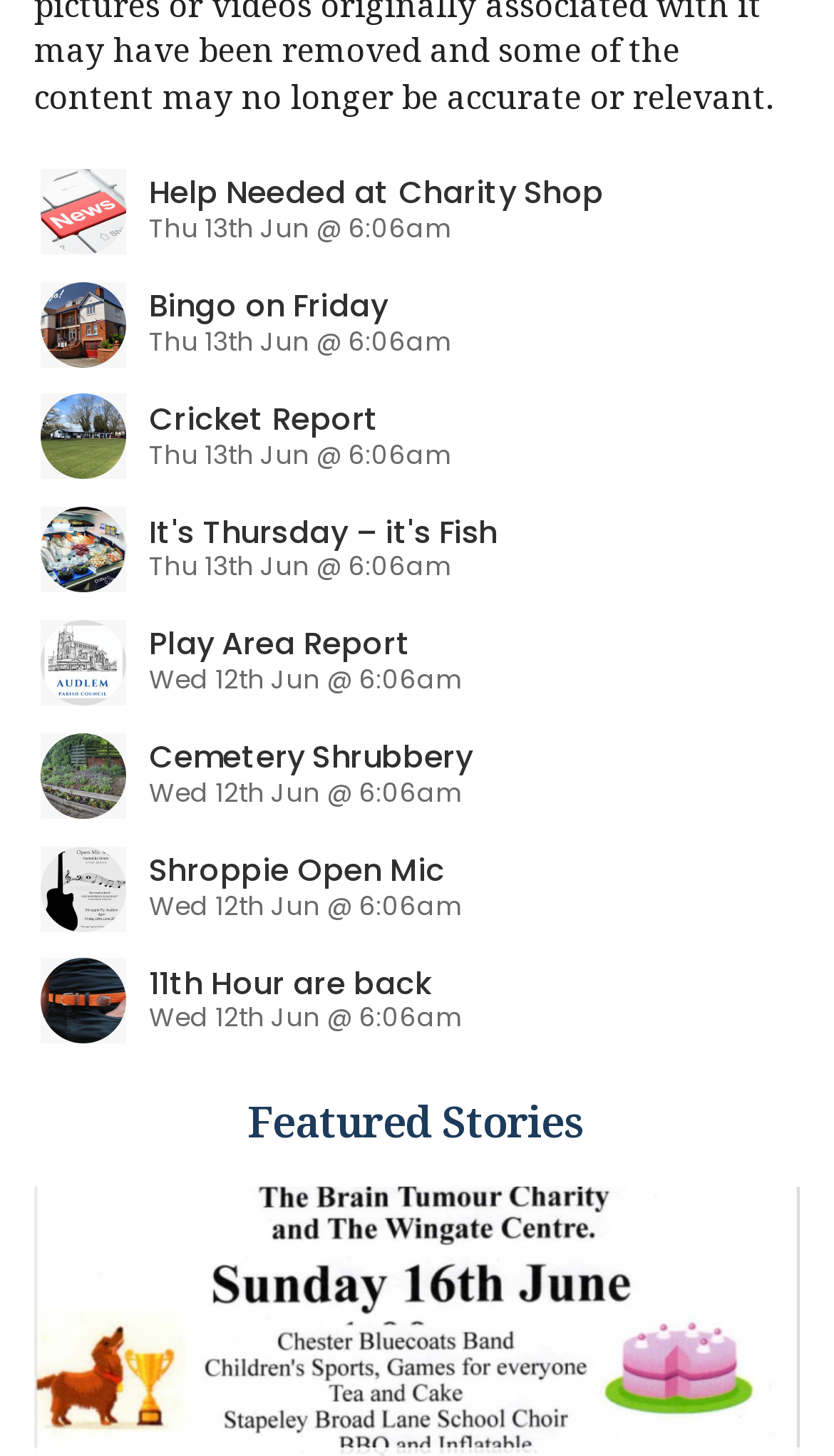Using the information in the image, give a comprehensive answer to the question: 
What is the name of the event mentioned in the link 'Open Mic Shroppie Open Mic Wed 12th Jun @ 6:06am'?

The link 'Open Mic Shroppie Open Mic Wed 12th Jun @ 6:06am' mentions an event called 'Open Mic', which is likely a type of performance or gathering.